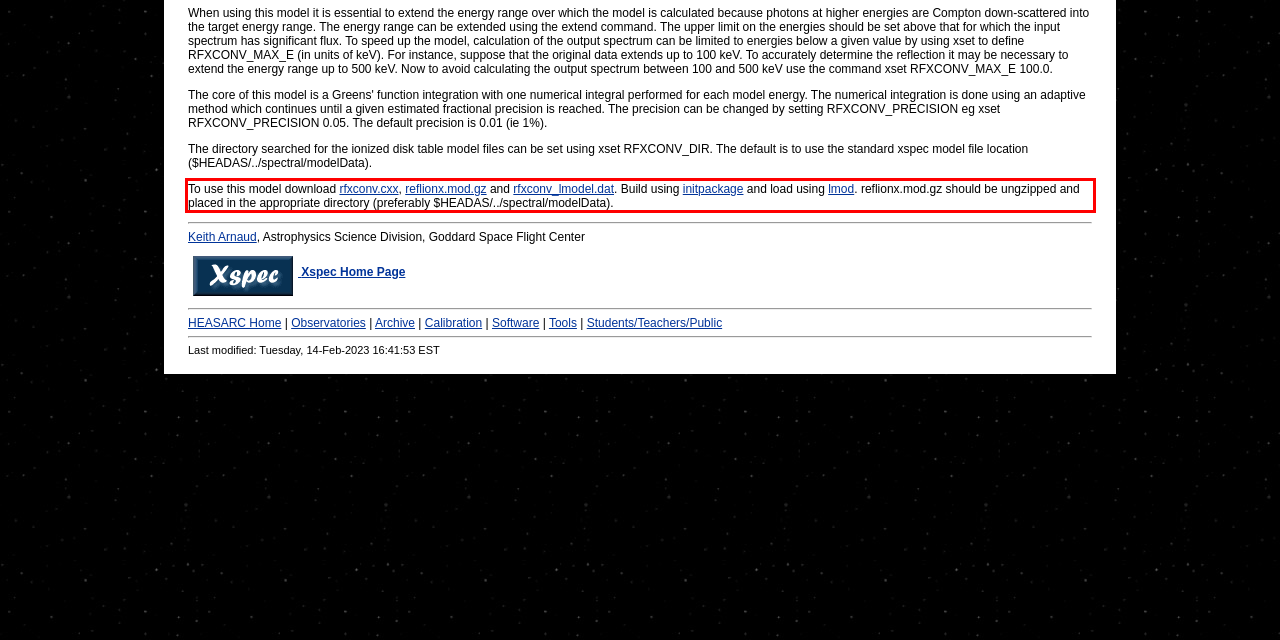Analyze the screenshot of a webpage where a red rectangle is bounding a UI element. Extract and generate the text content within this red bounding box.

To use this model download rfxconv.cxx, reflionx.mod.gz and rfxconv_lmodel.dat. Build using initpackage and load using lmod. reflionx.mod.gz should be ungzipped and placed in the appropriate directory (preferably $HEADAS/../spectral/modelData).